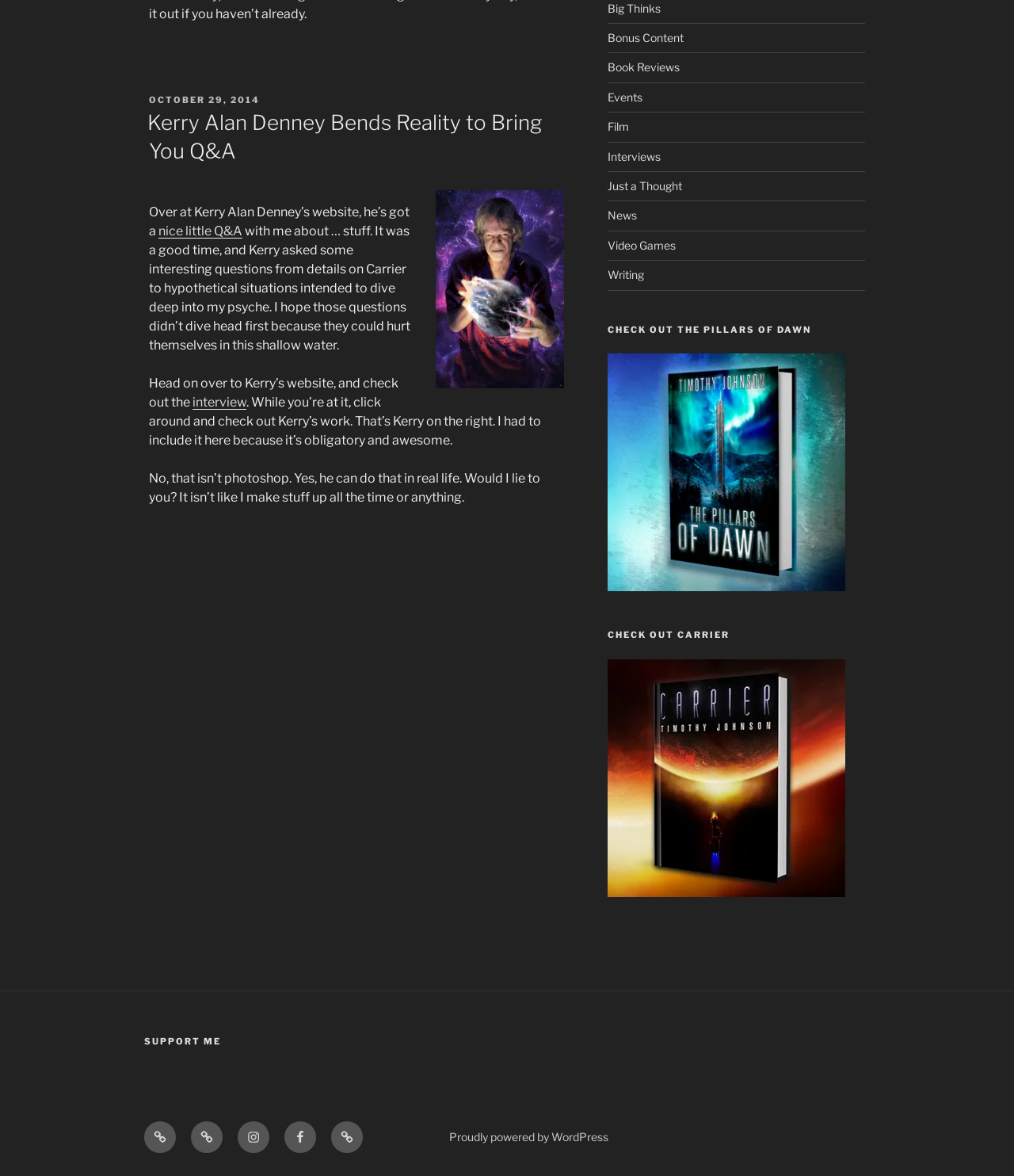Give the bounding box coordinates for the element described as: "October 29, 2014June 11, 2019".

[0.147, 0.08, 0.256, 0.089]